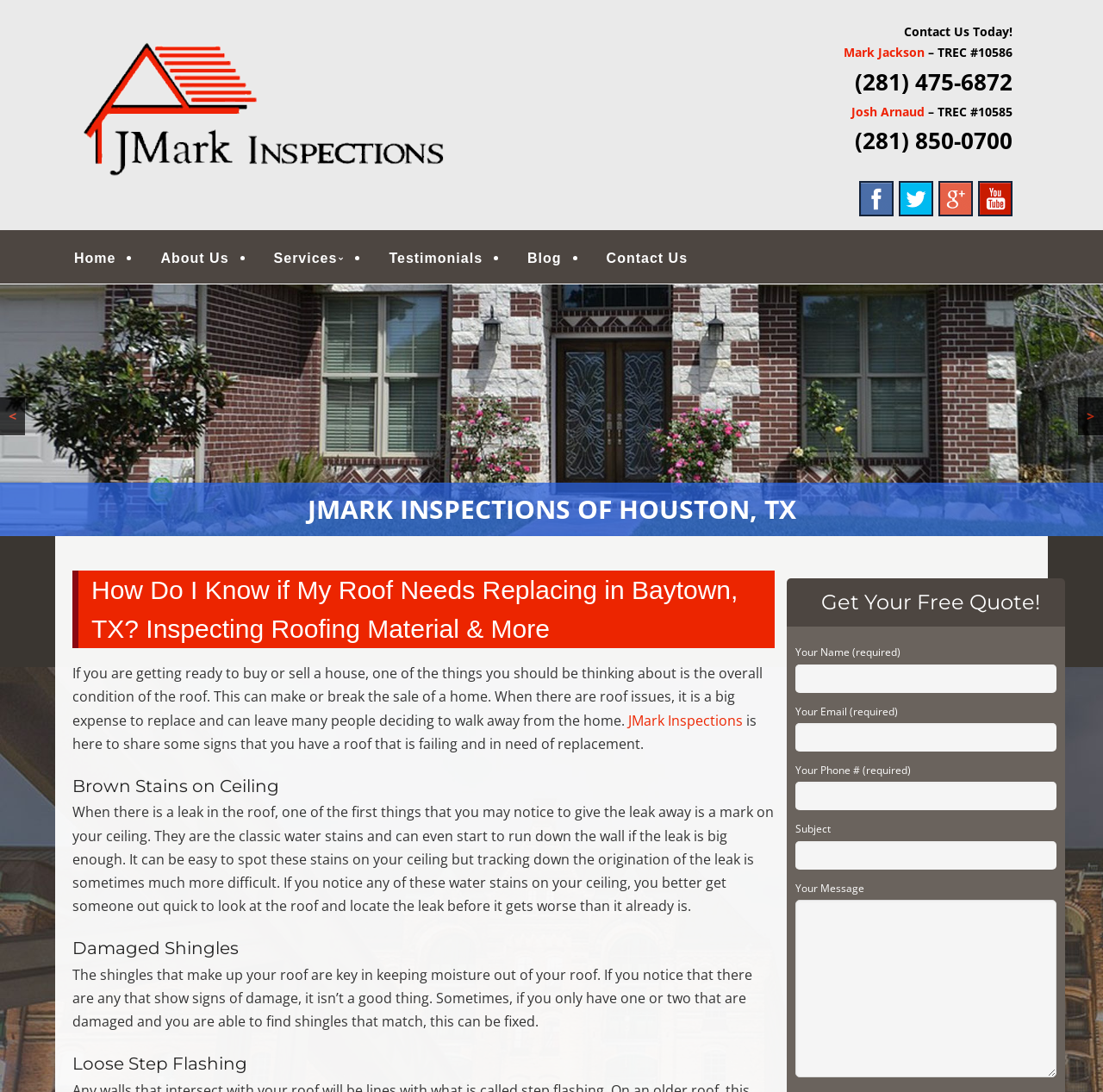Find the bounding box coordinates for the HTML element specified by: "alt="Google +"".

[0.851, 0.179, 0.882, 0.203]